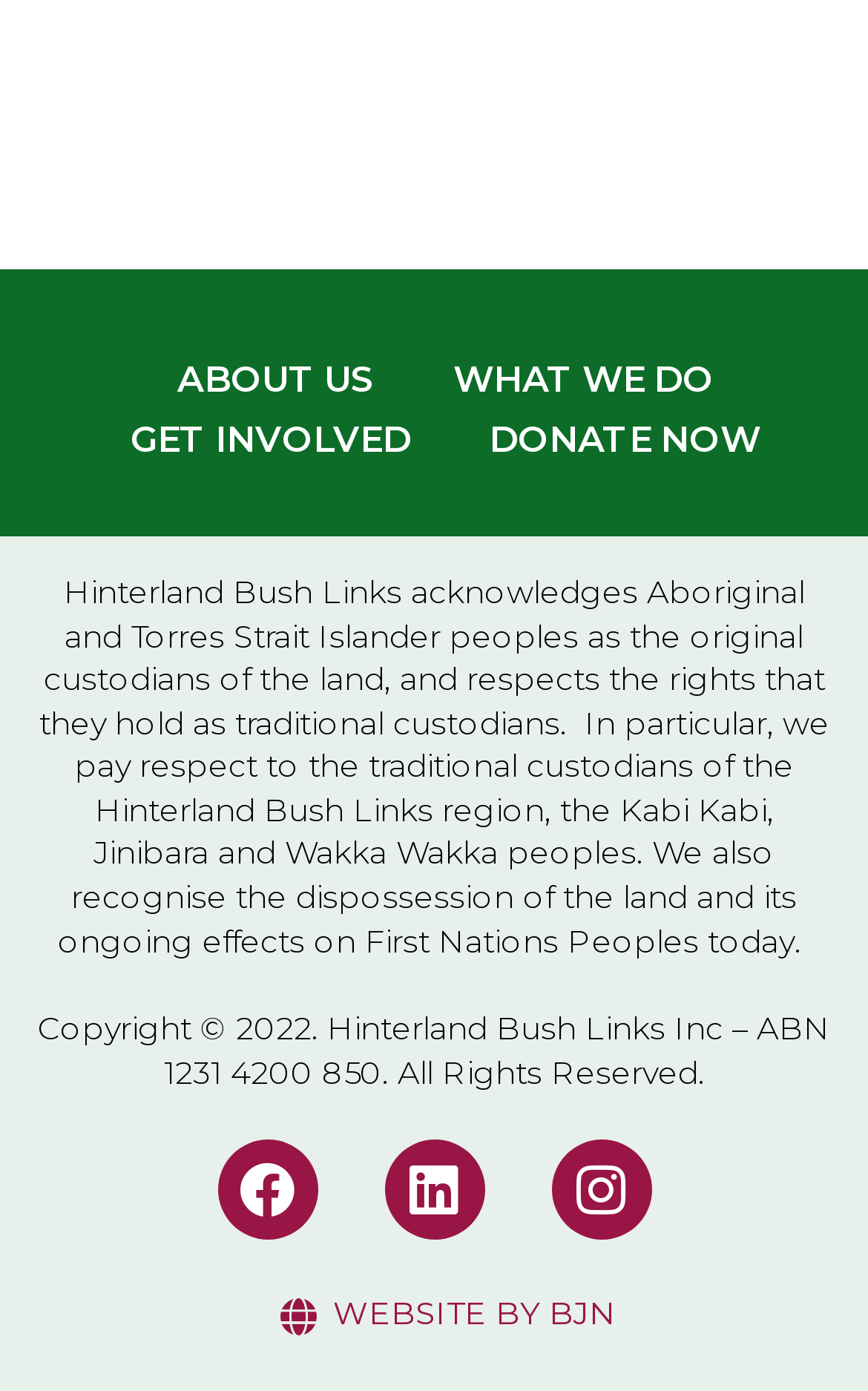What is the copyright year of the webpage?
From the image, respond using a single word or phrase.

2022